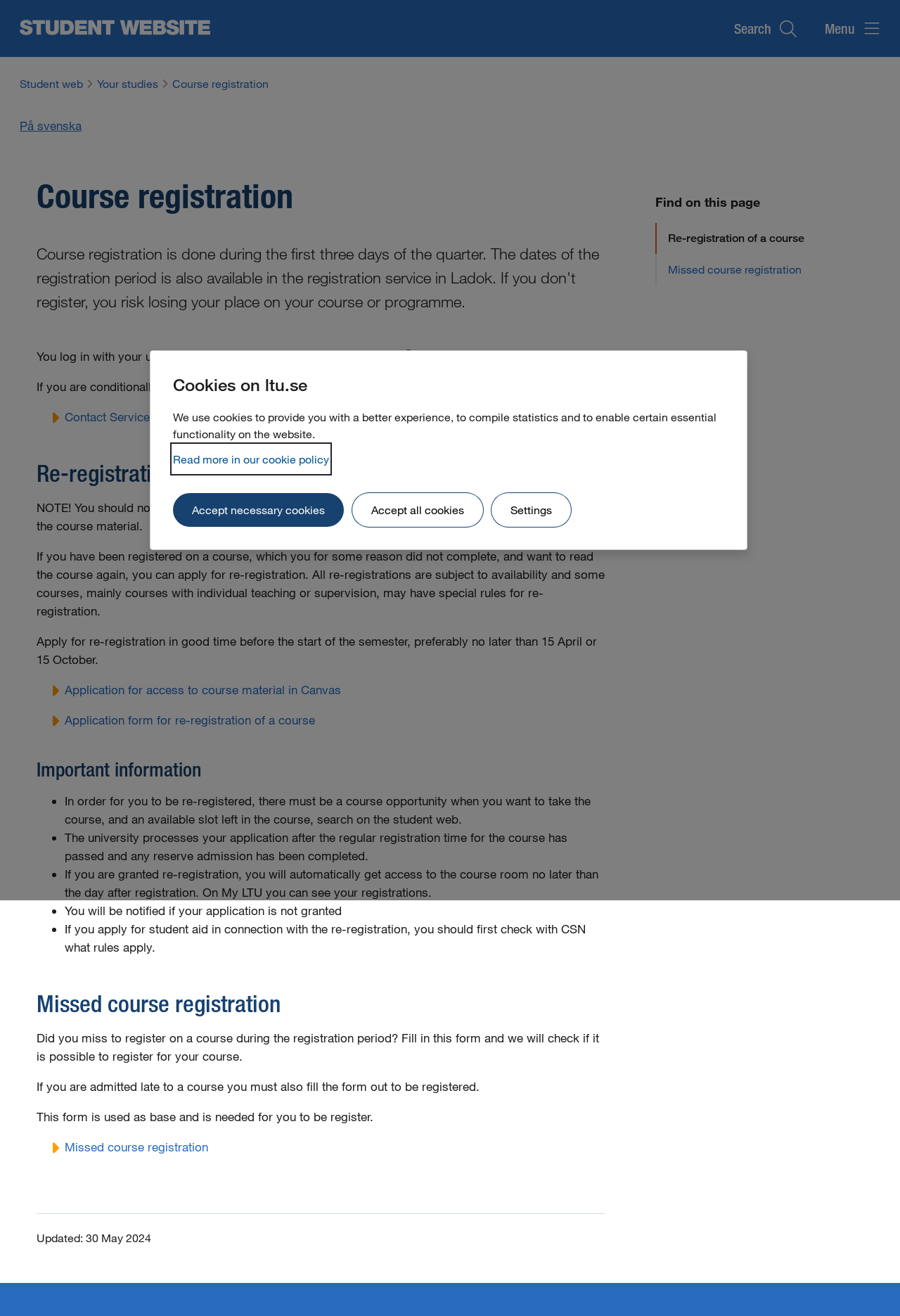Pinpoint the bounding box coordinates of the area that should be clicked to complete the following instruction: "Search on the website". The coordinates must be given as four float numbers between 0 and 1, i.e., [left, top, right, bottom].

[0.816, 0.015, 0.885, 0.029]